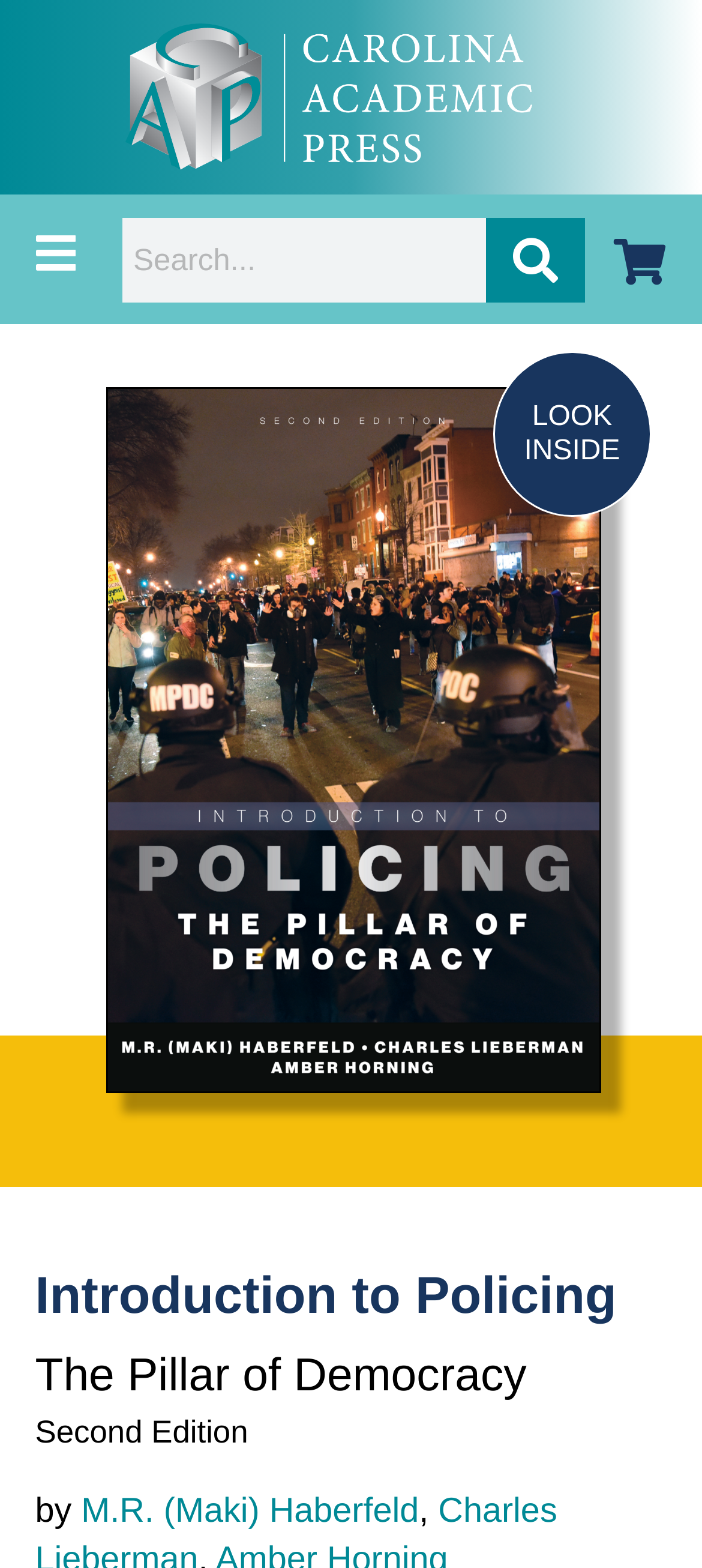Please locate the bounding box coordinates of the element's region that needs to be clicked to follow the instruction: "Look inside the book". The bounding box coordinates should be provided as four float numbers between 0 and 1, i.e., [left, top, right, bottom].

[0.703, 0.224, 0.927, 0.33]